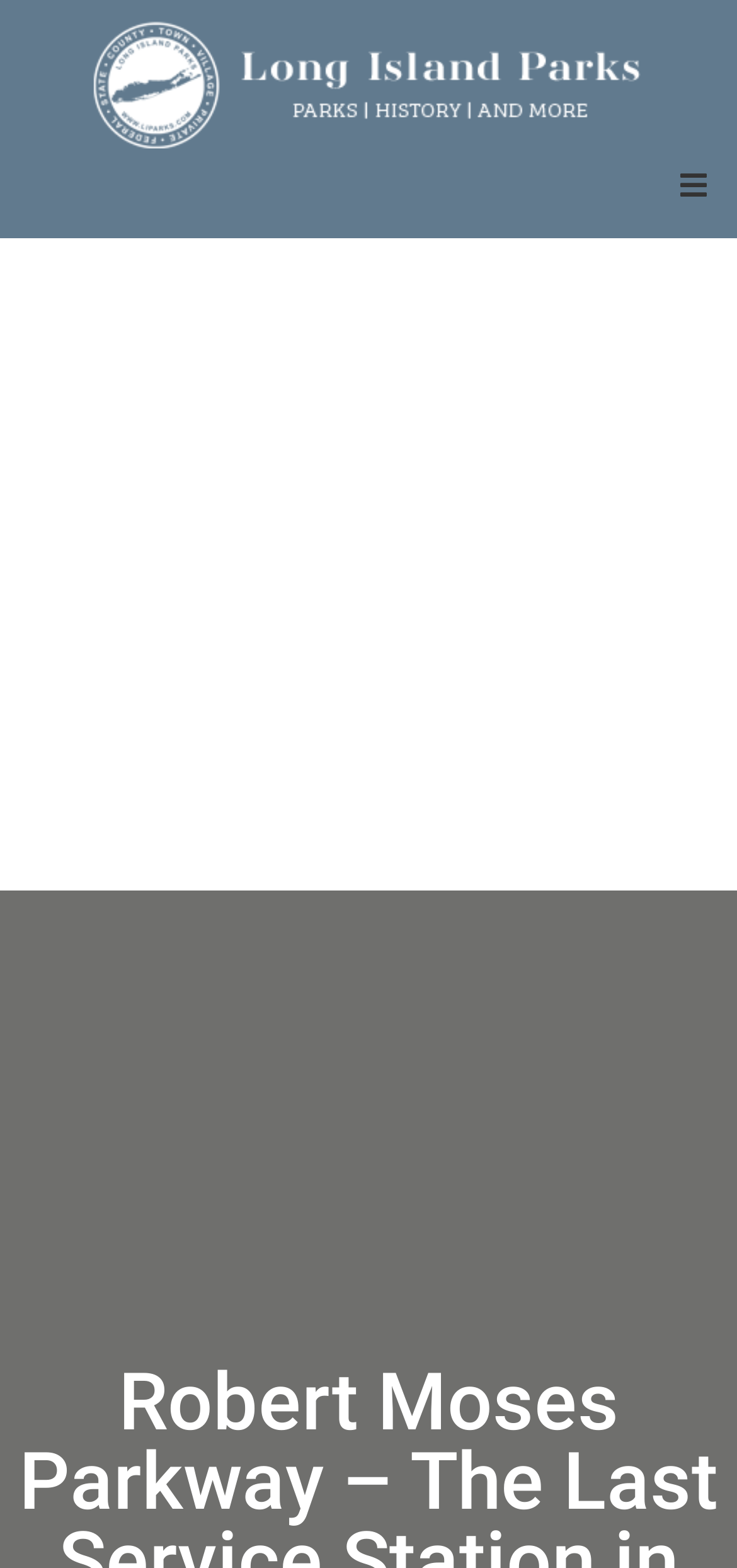Refer to the image and provide an in-depth answer to the question:
Is there an advertisement on the page?

I found an iframe element with the description 'Advertisement', which indicates that there is an advertisement on the page.